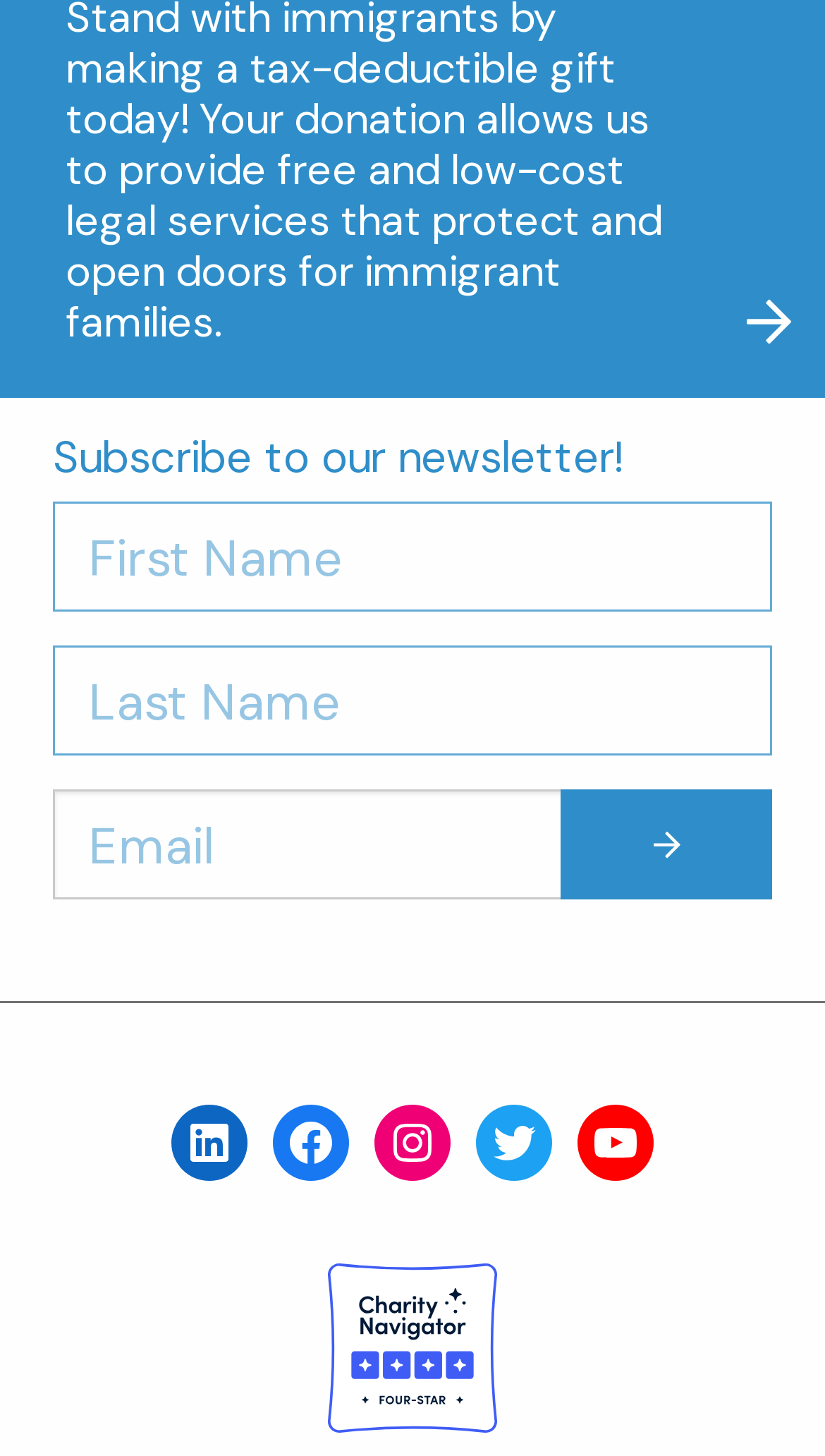Please specify the bounding box coordinates of the region to click in order to perform the following instruction: "Go to Golf Club Atlas".

None